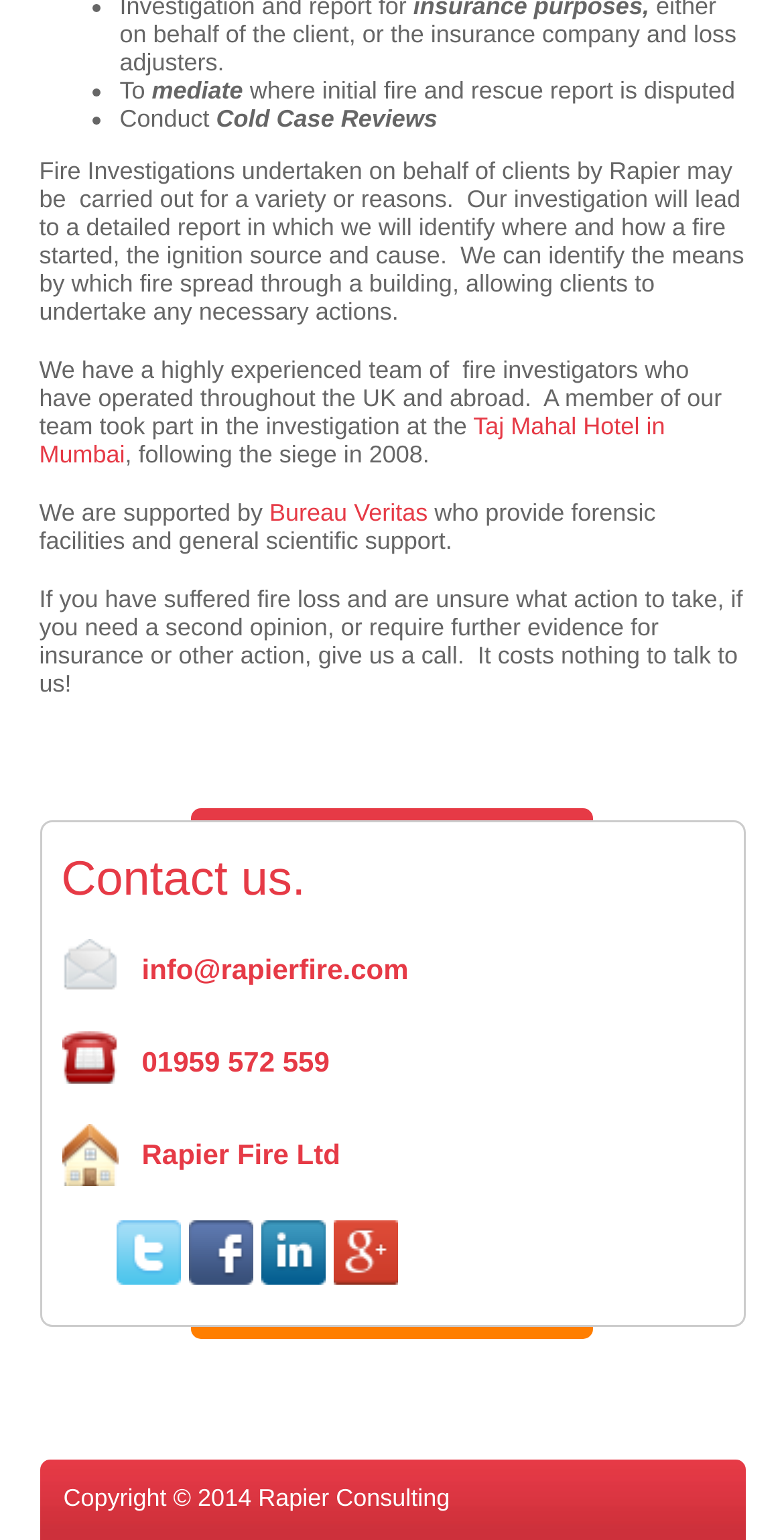What can clients do if they need a second opinion on a fire loss?
Using the details shown in the screenshot, provide a comprehensive answer to the question.

According to the webpage, if clients have suffered a fire loss and are unsure what action to take, or need a second opinion, they can give Rapier a call. It costs nothing to talk to them.